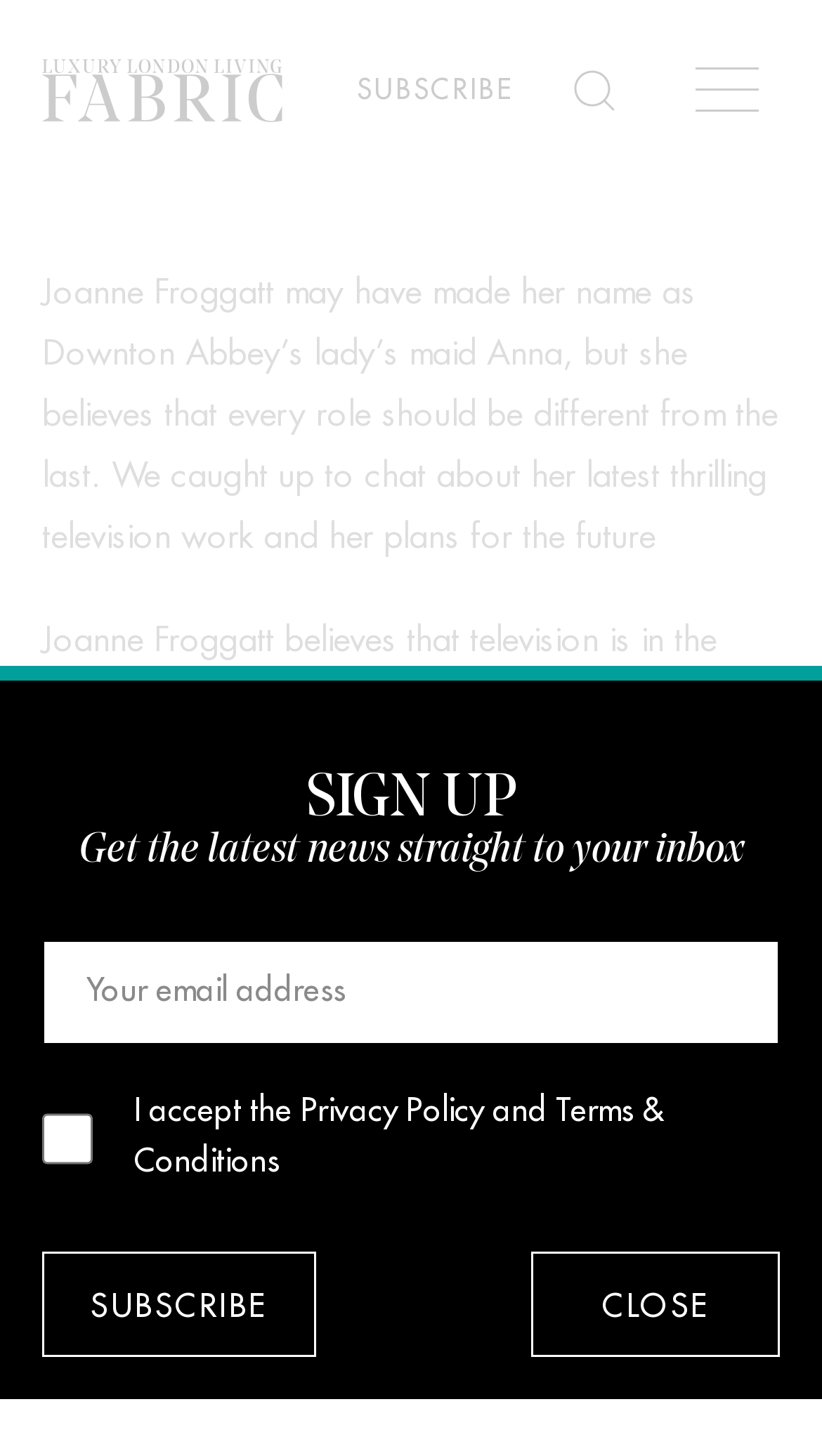Highlight the bounding box coordinates of the element you need to click to perform the following instruction: "Sign up for the latest news."

[0.372, 0.53, 0.628, 0.57]